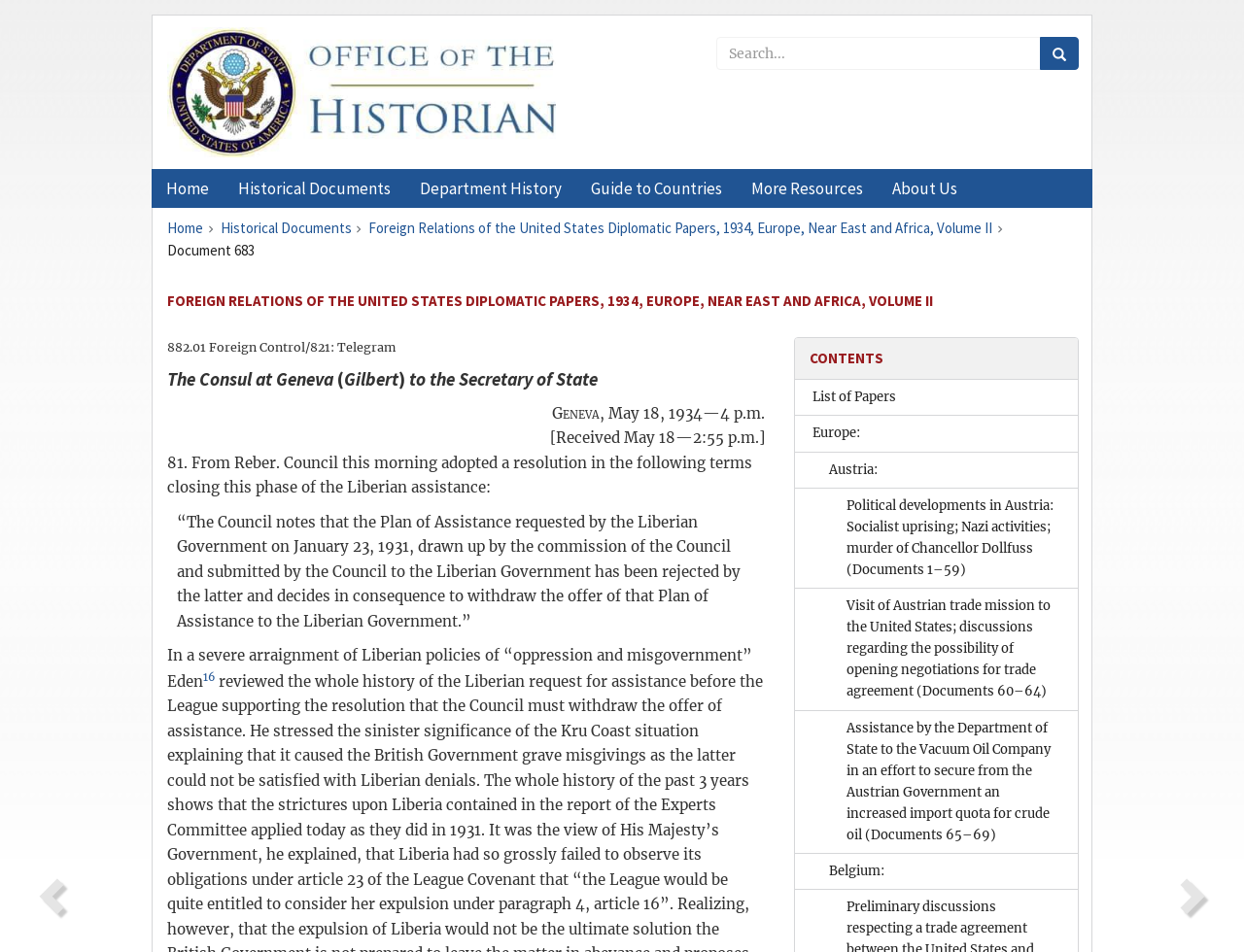Pinpoint the bounding box coordinates of the clickable area needed to execute the instruction: "Search for historical documents". The coordinates should be specified as four float numbers between 0 and 1, i.e., [left, top, right, bottom].

[0.576, 0.039, 0.867, 0.073]